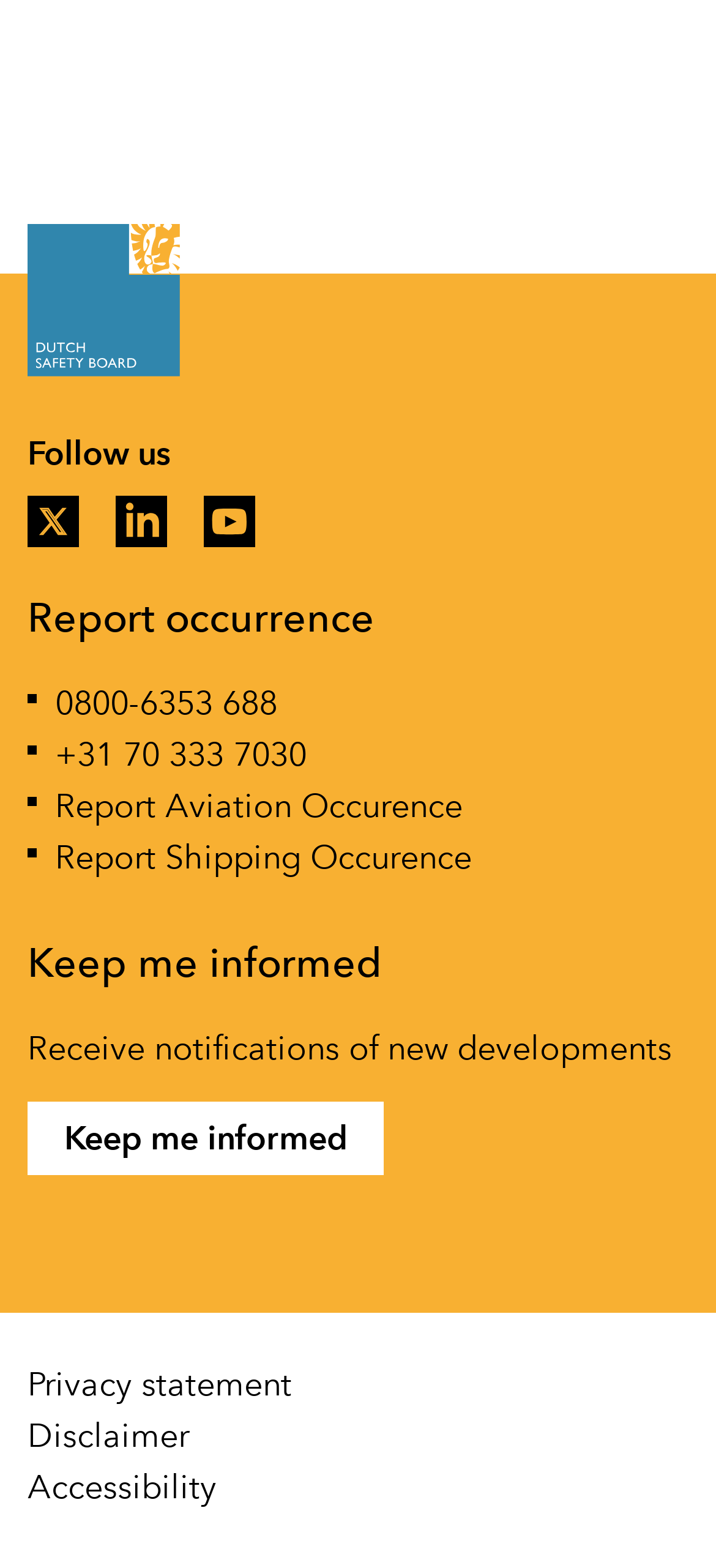Locate the bounding box coordinates of the element that should be clicked to fulfill the instruction: "Keep me informed".

[0.038, 0.702, 0.536, 0.749]